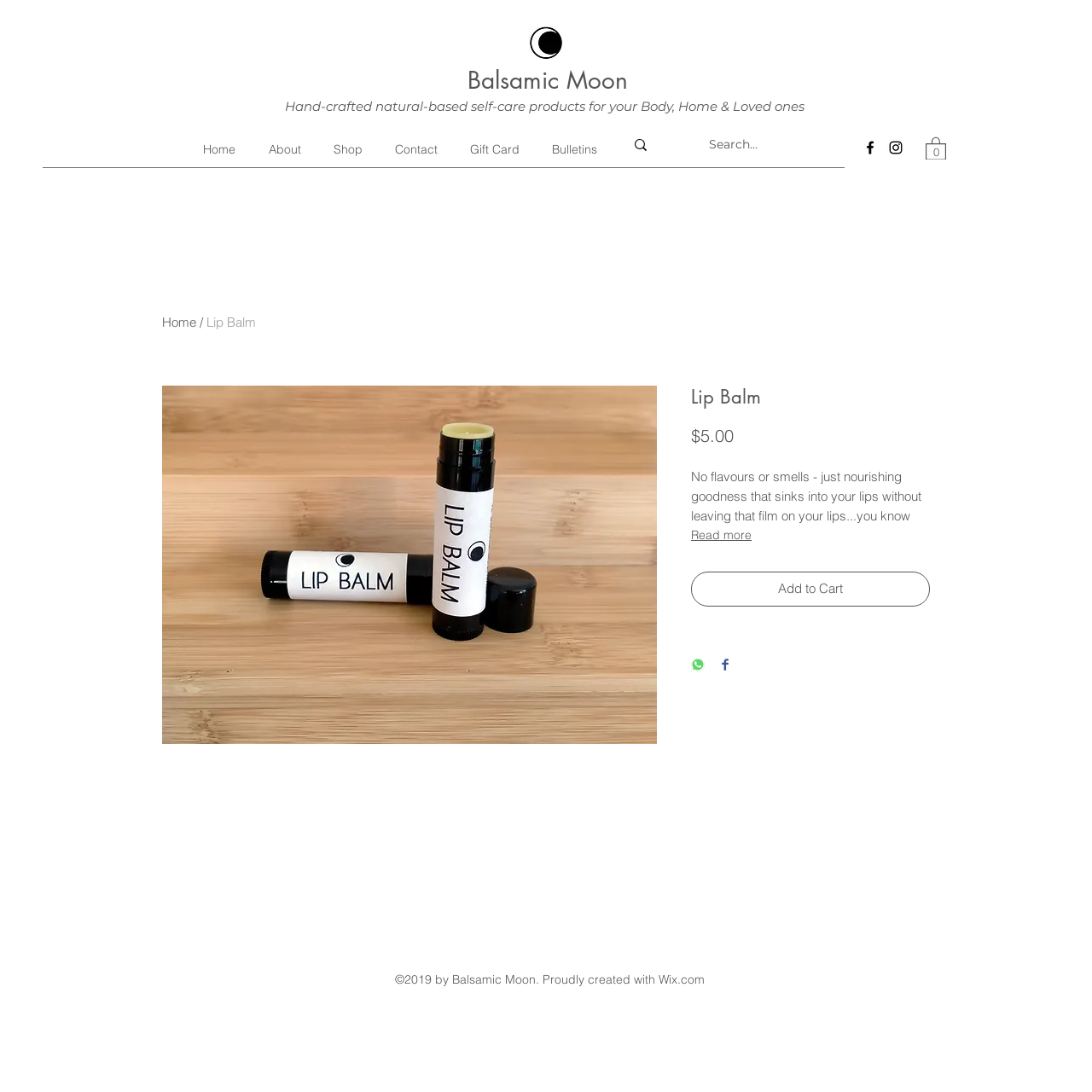Can you find the bounding box coordinates of the area I should click to execute the following instruction: "Read more about lip balm"?

[0.633, 0.481, 0.852, 0.499]